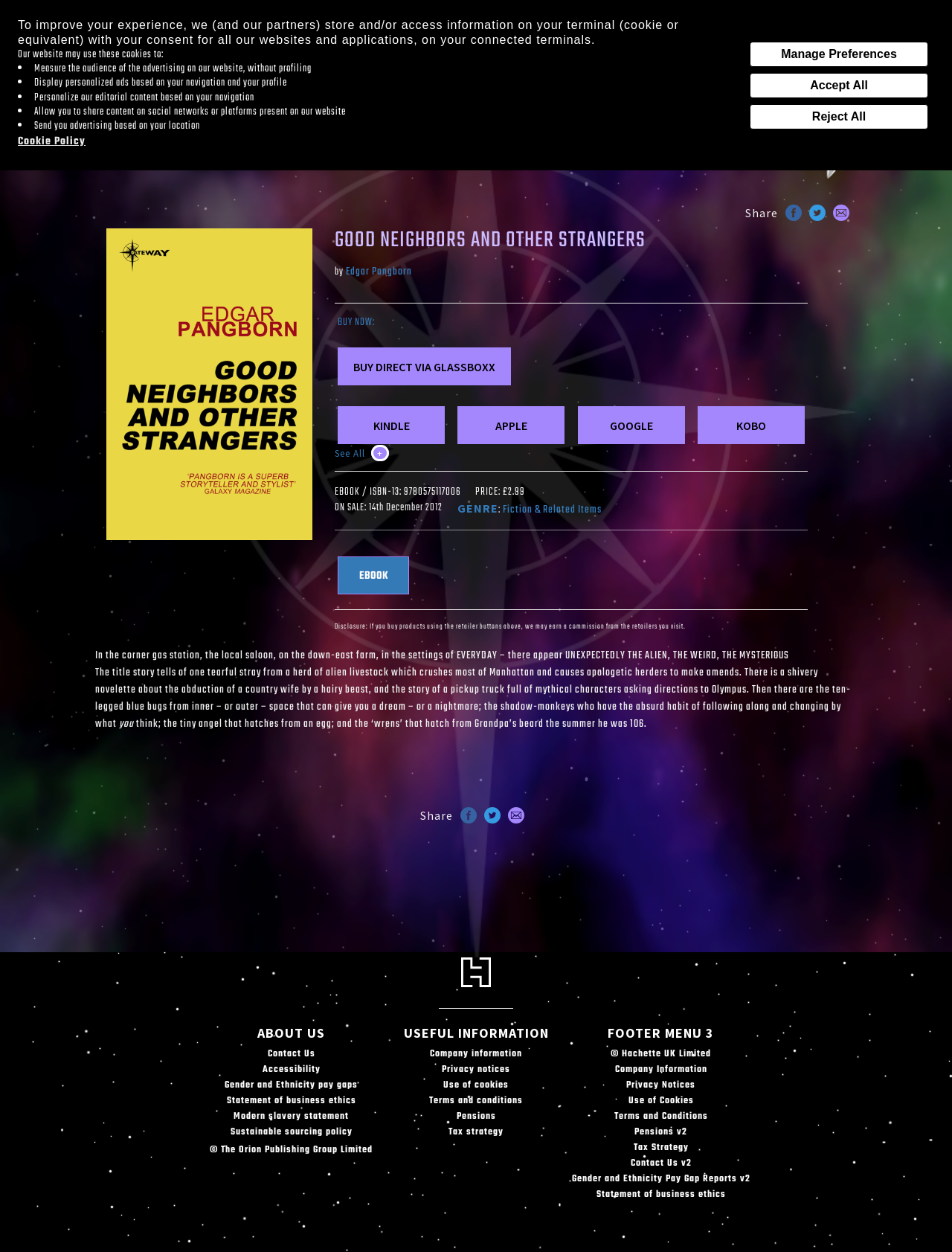Please determine the primary heading and provide its text.

GOOD NEIGHBORS AND OTHER STRANGERS